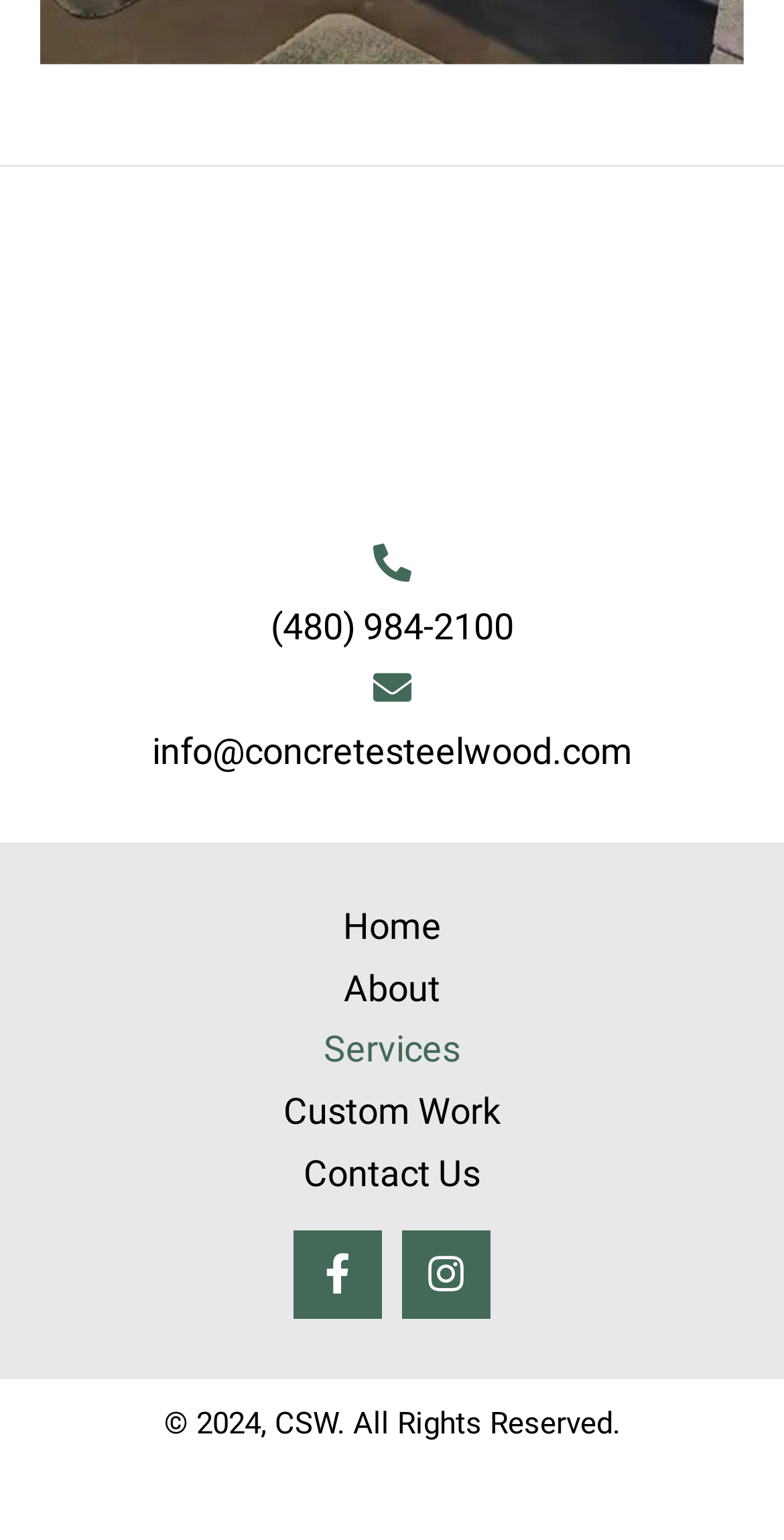Identify the bounding box coordinates of the element that should be clicked to fulfill this task: "Call the phone number". The coordinates should be provided as four float numbers between 0 and 1, i.e., [left, top, right, bottom].

[0.345, 0.389, 0.655, 0.426]